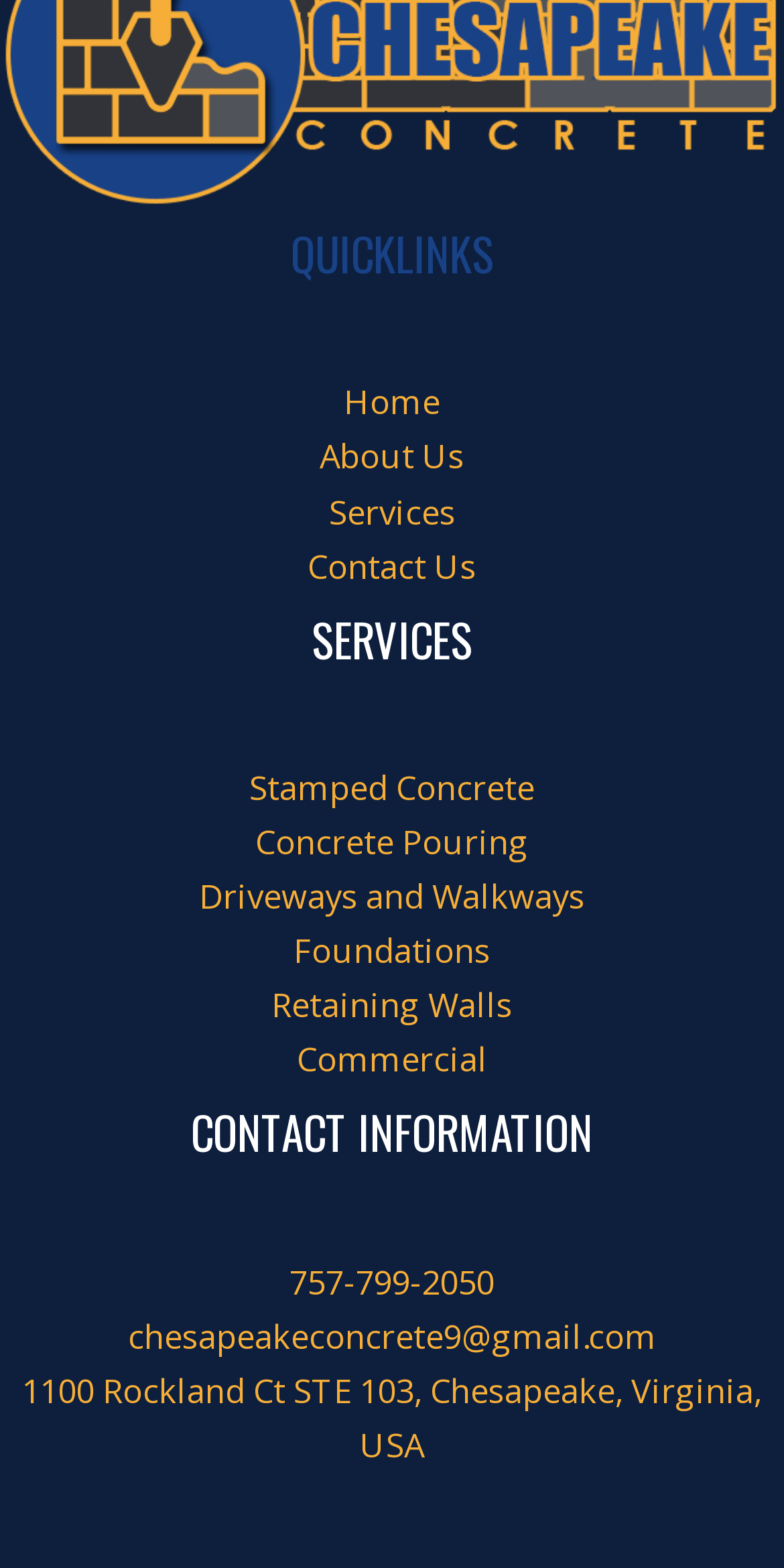Pinpoint the bounding box coordinates of the element to be clicked to execute the instruction: "Email chesapeakeconcrete9@gmail.com".

[0.163, 0.837, 0.837, 0.866]